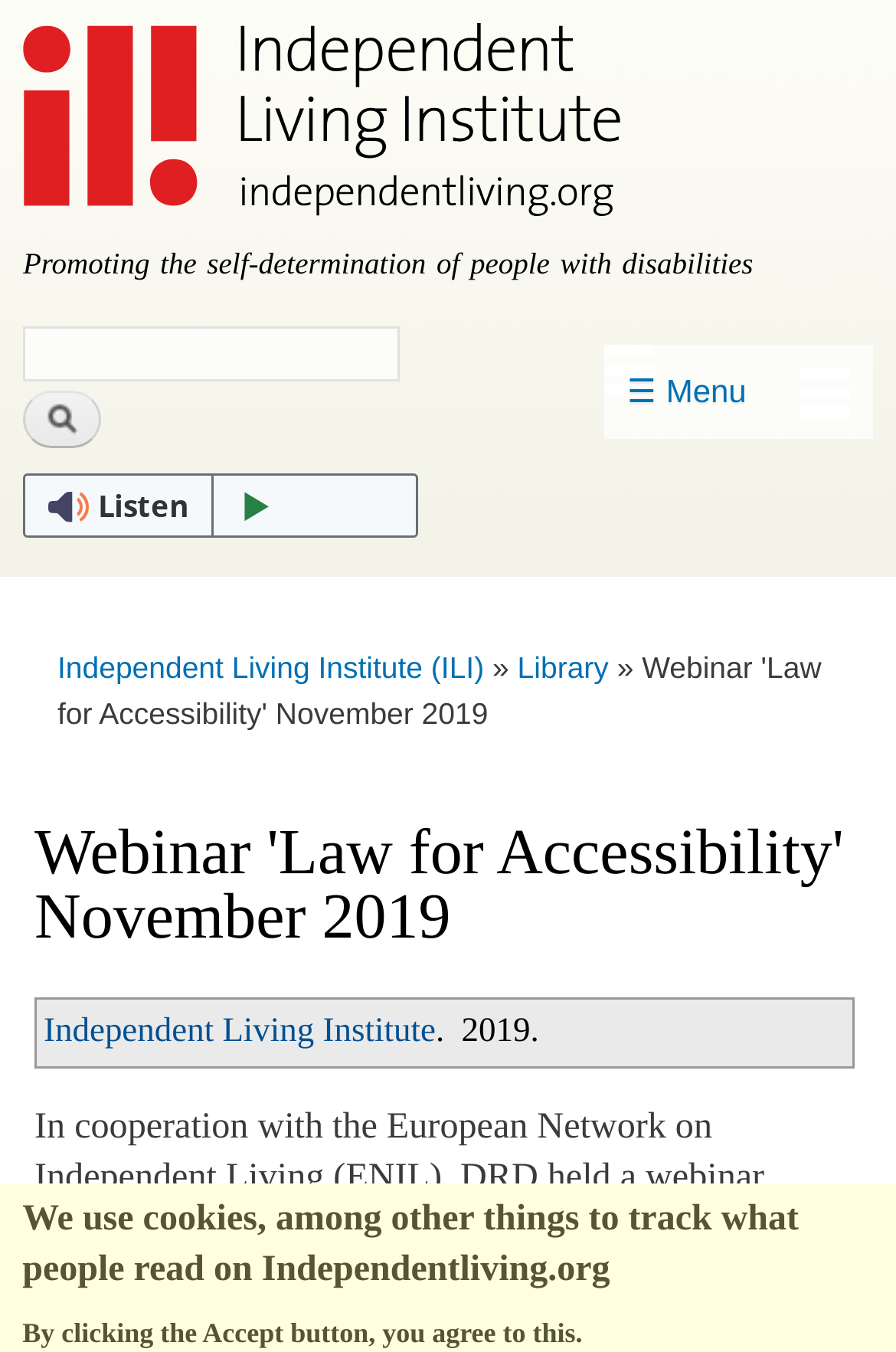Please reply with a single word or brief phrase to the question: 
What is the date of the webinar?

25th of November 2019